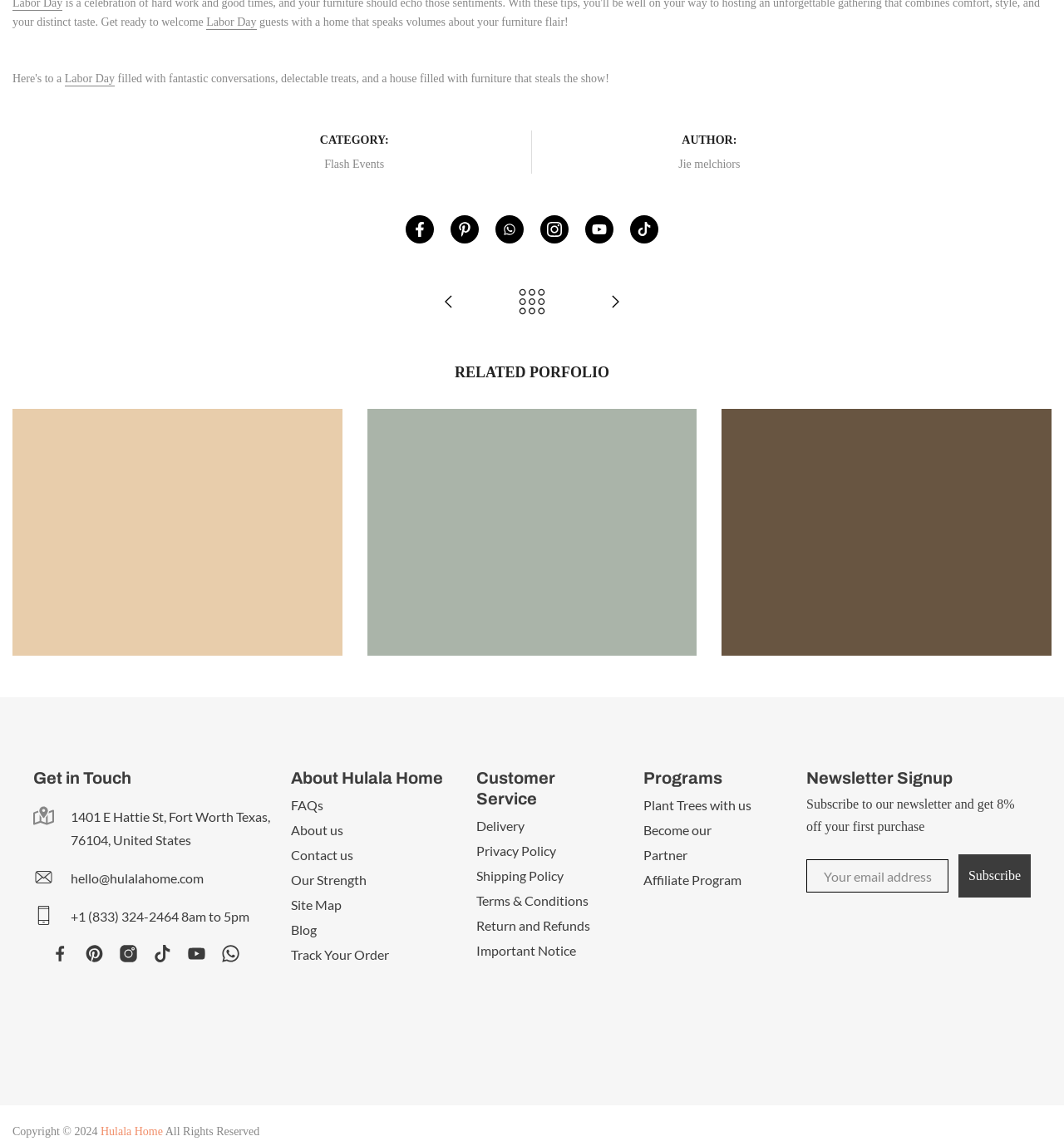What is the category of the article?
Provide an in-depth and detailed explanation in response to the question.

I determined the answer by looking at the 'CATEGORY:' section on the webpage, which is located at the top of the page, and the corresponding text is 'Flash Events'.